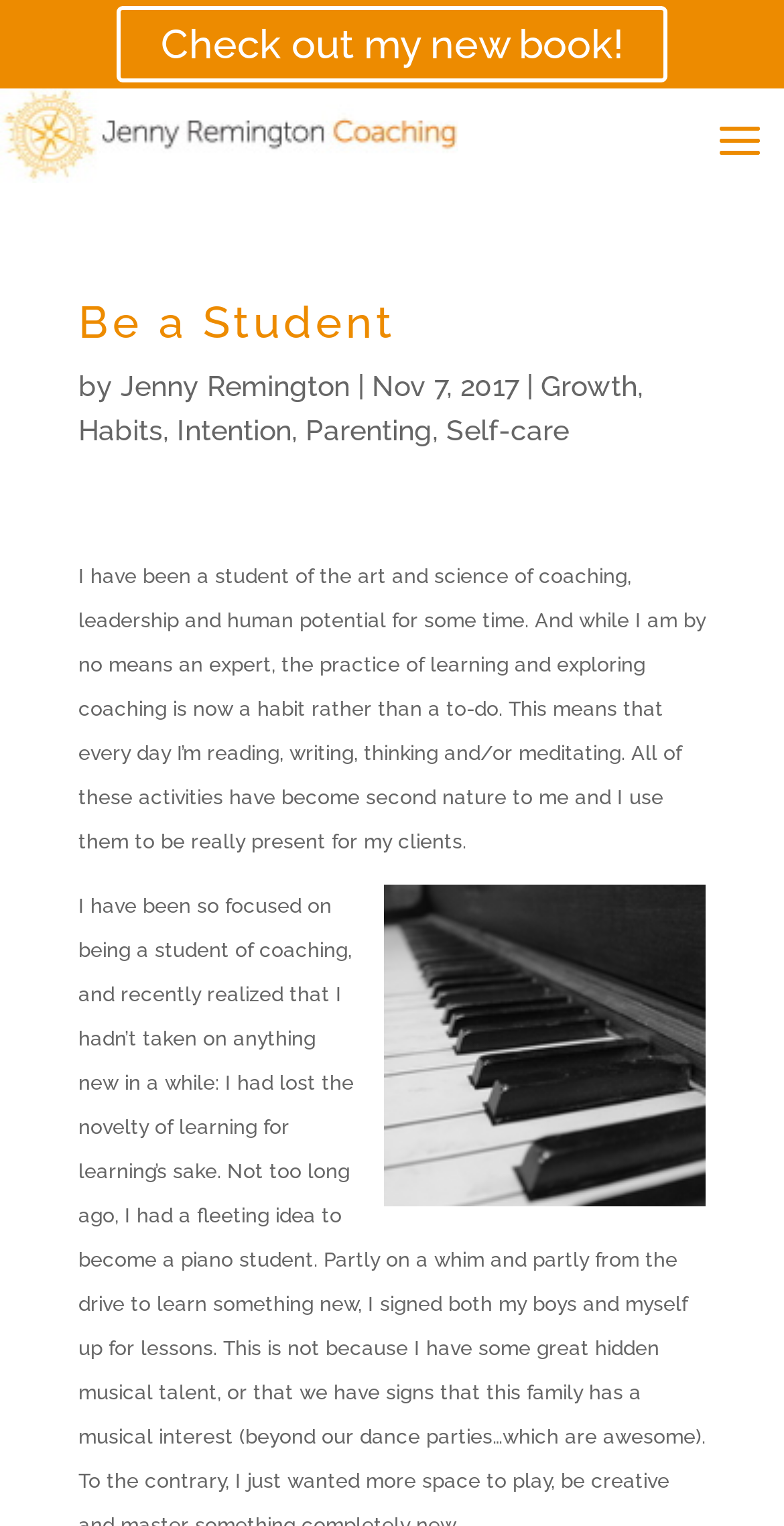Please give a succinct answer to the question in one word or phrase:
What is the author's approach to learning?

Daily reading, writing, thinking, and meditating